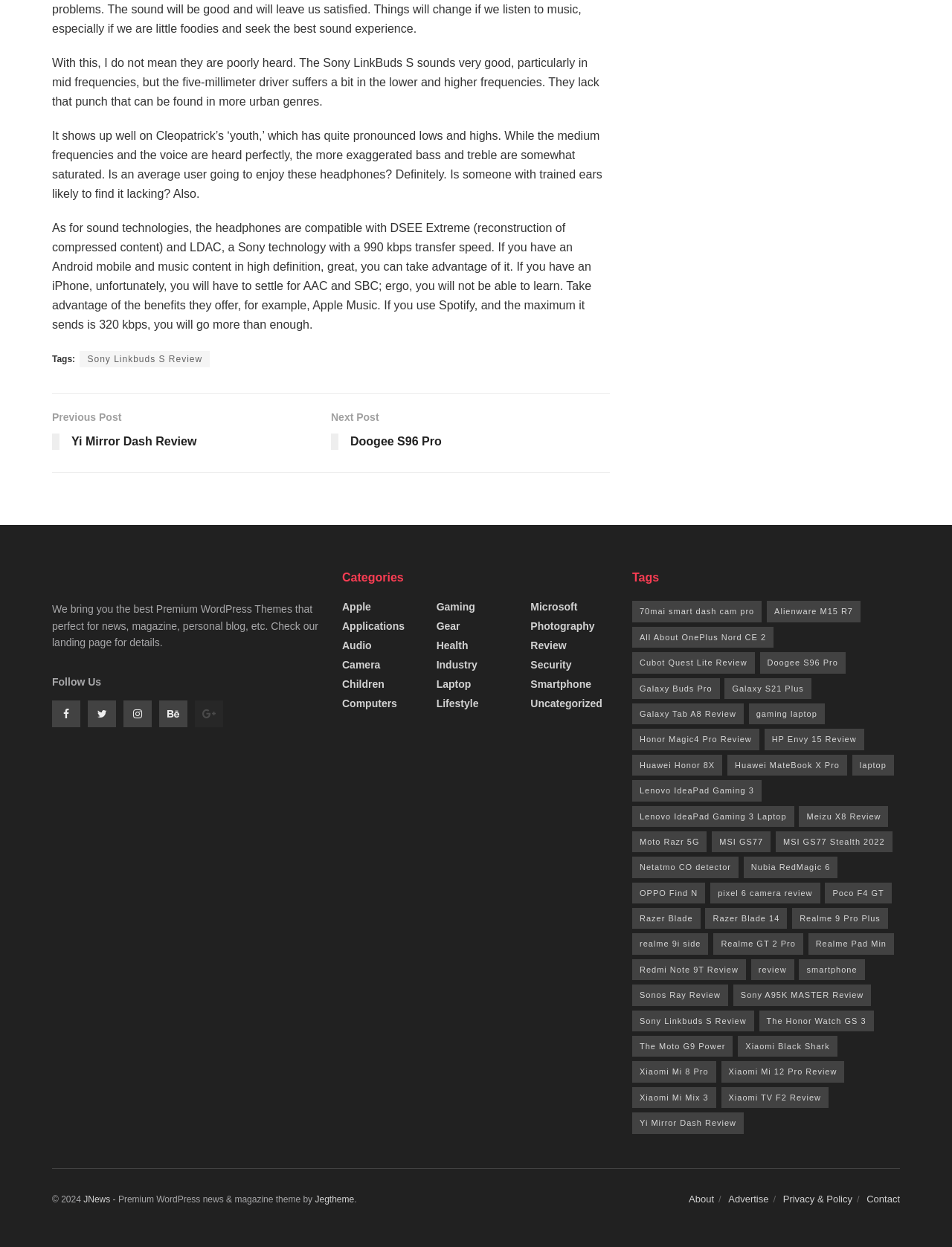What is the name of the website?
Please provide a comprehensive answer based on the contents of the image.

The name of the website is Spyder News, which is mentioned in the link 'Spyder News' and also in the image 'Spyder News'.